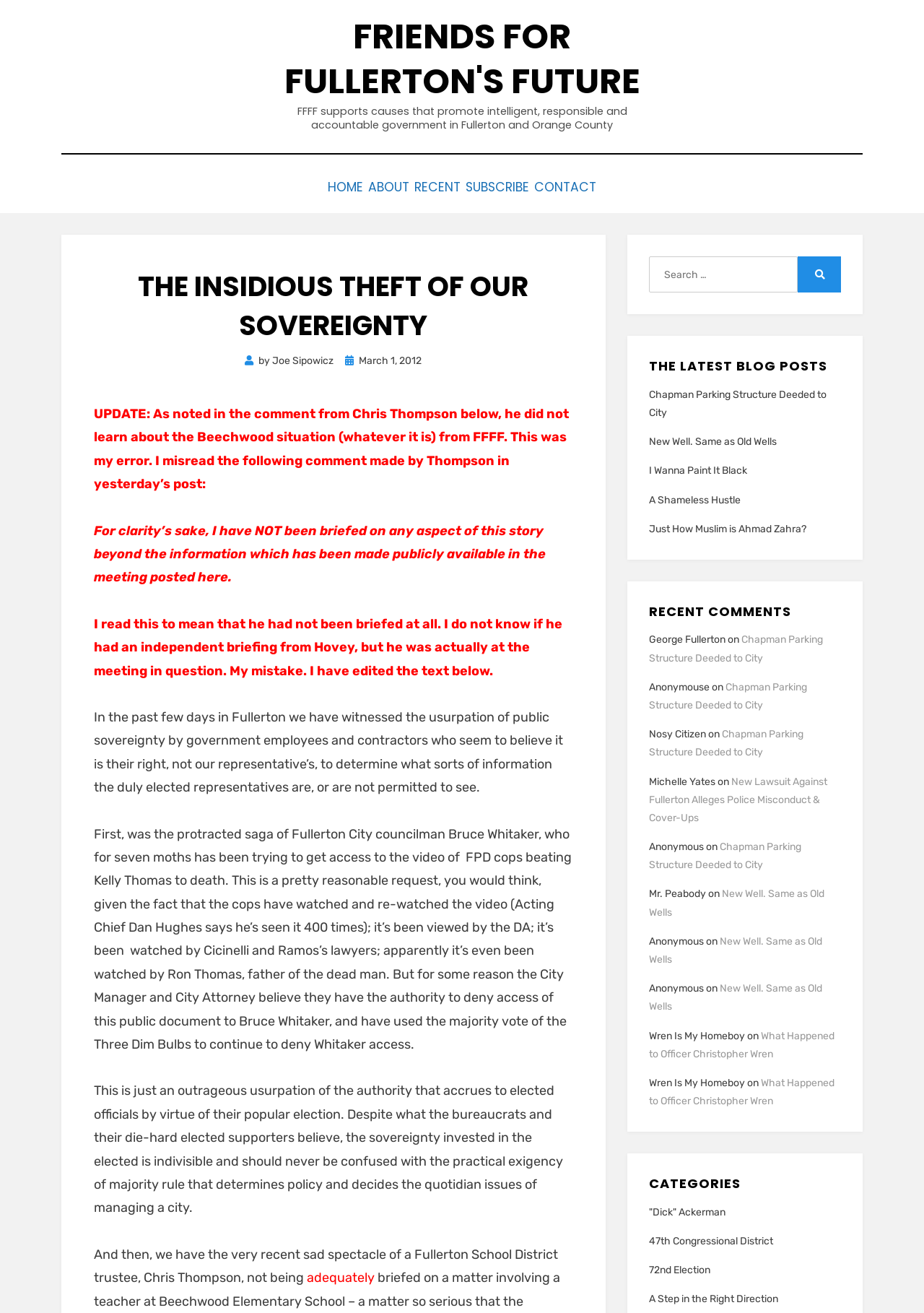Elaborate on the different components and information displayed on the webpage.

The webpage is a blog post titled "The Insidious Theft of Our Sovereignty" on a website called "Friends For Fullerton's Future". At the top of the page, there is a header section with a link to the website's homepage and a navigation menu with links to "HOME", "ABOUT", "RECENT", "SUBSCRIBE", and "CONTACT". 

Below the header, there is a heading that displays the title of the blog post, followed by the author's name, "Joe Sipowicz", and the date of publication, "March 1, 2012". 

The main content of the blog post is divided into several paragraphs, with an update note at the top that corrects an error in the original post. The post discusses the issue of government employees and contractors usurping public sovereignty in Fullerton, citing examples such as the denial of access to a video of a police incident to a city councilman and the limitation of information available to a school district trustee.

On the right-hand side of the page, there is a search bar with a search button, followed by a section titled "THE LATEST BLOG POSTS" that lists several links to recent blog posts. Below this section, there is a "RECENT COMMENTS" section that displays a list of recent comments on various blog posts, including the names of the commenters and the titles of the posts they commented on.

At the bottom of the page, there is a "CATEGORIES" section that lists links to various categories of blog posts.